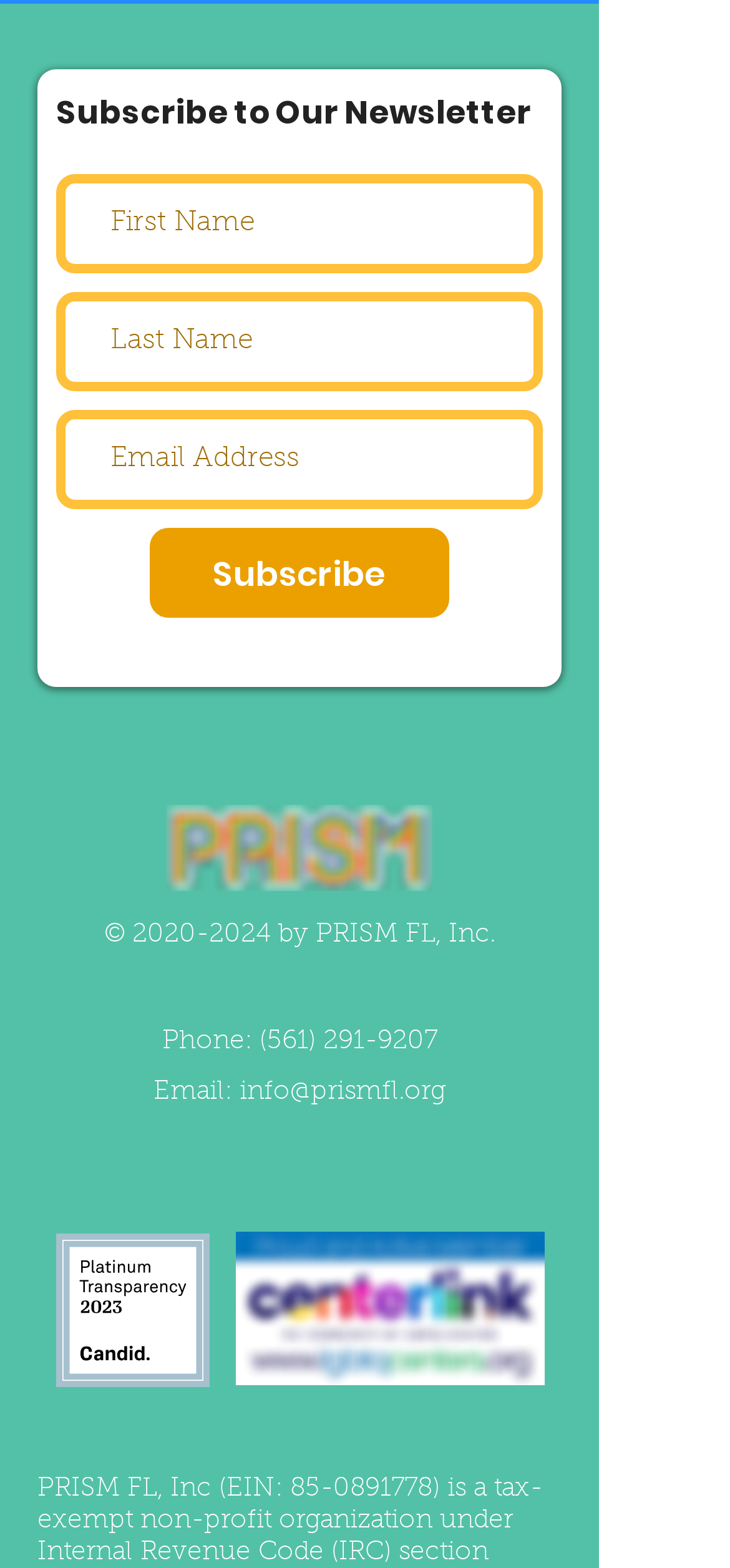What is the EIN of the organization?
From the details in the image, answer the question comprehensively.

The copyright information at the bottom of the webpage mentions 'EIN: 85-0891778'. This is the Employer Identification Number of the organization.